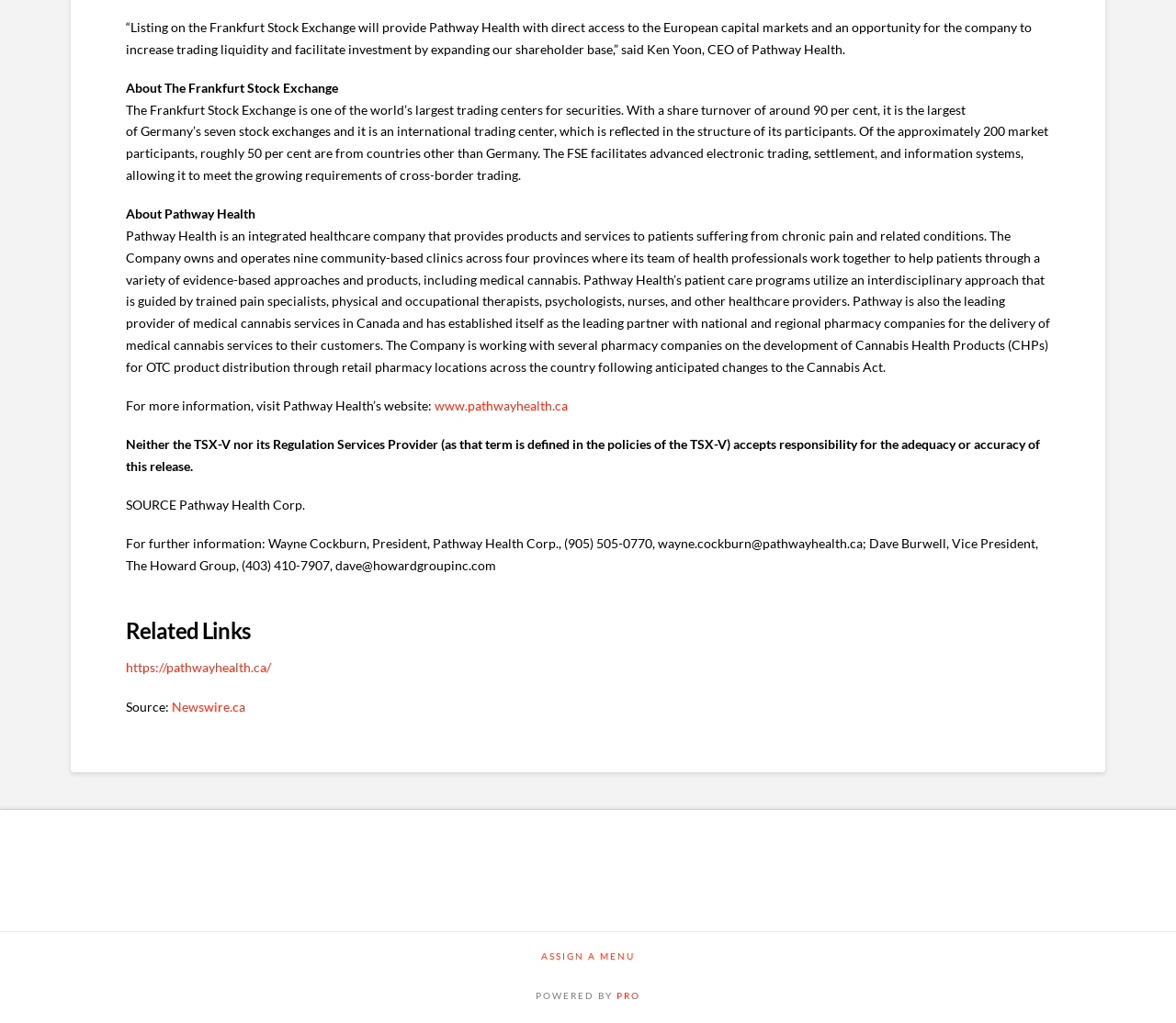Use a single word or phrase to respond to the question:
What is the name of the president of Pathway Health Corp.?

Wayne Cockburn